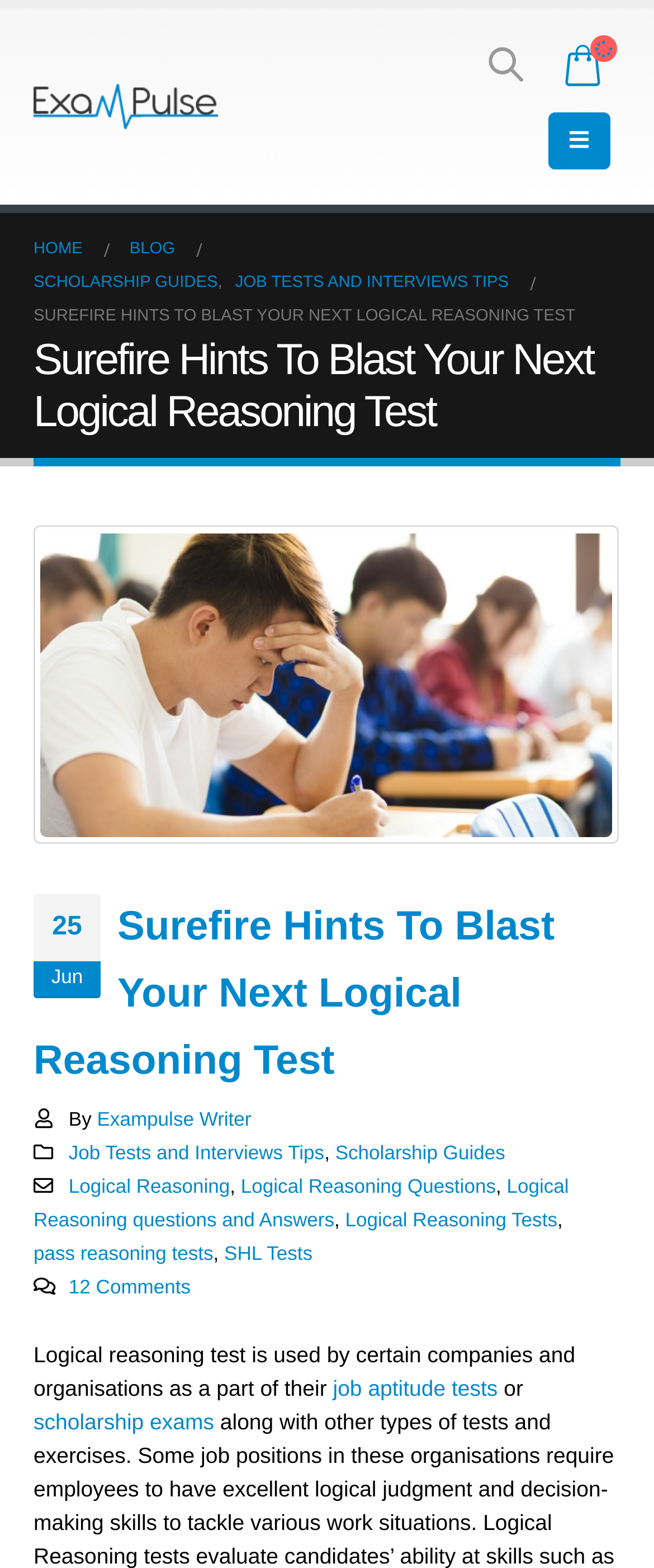Locate the bounding box coordinates of the area where you should click to accomplish the instruction: "View the Job Tests and Interviews Tips".

[0.36, 0.17, 0.778, 0.192]